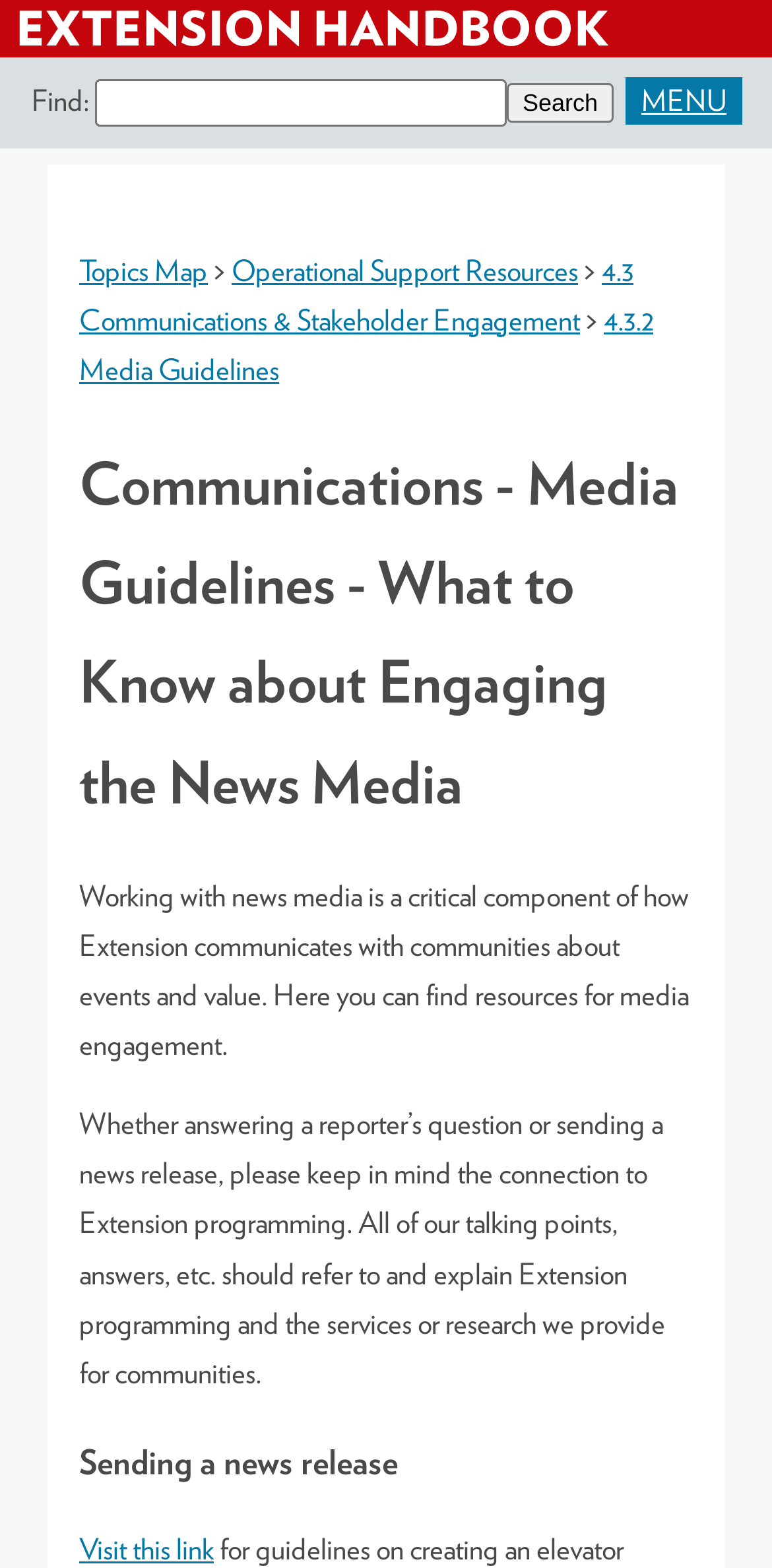Pinpoint the bounding box coordinates of the area that must be clicked to complete this instruction: "Click on the link to learn more".

[0.103, 0.977, 0.277, 1.0]